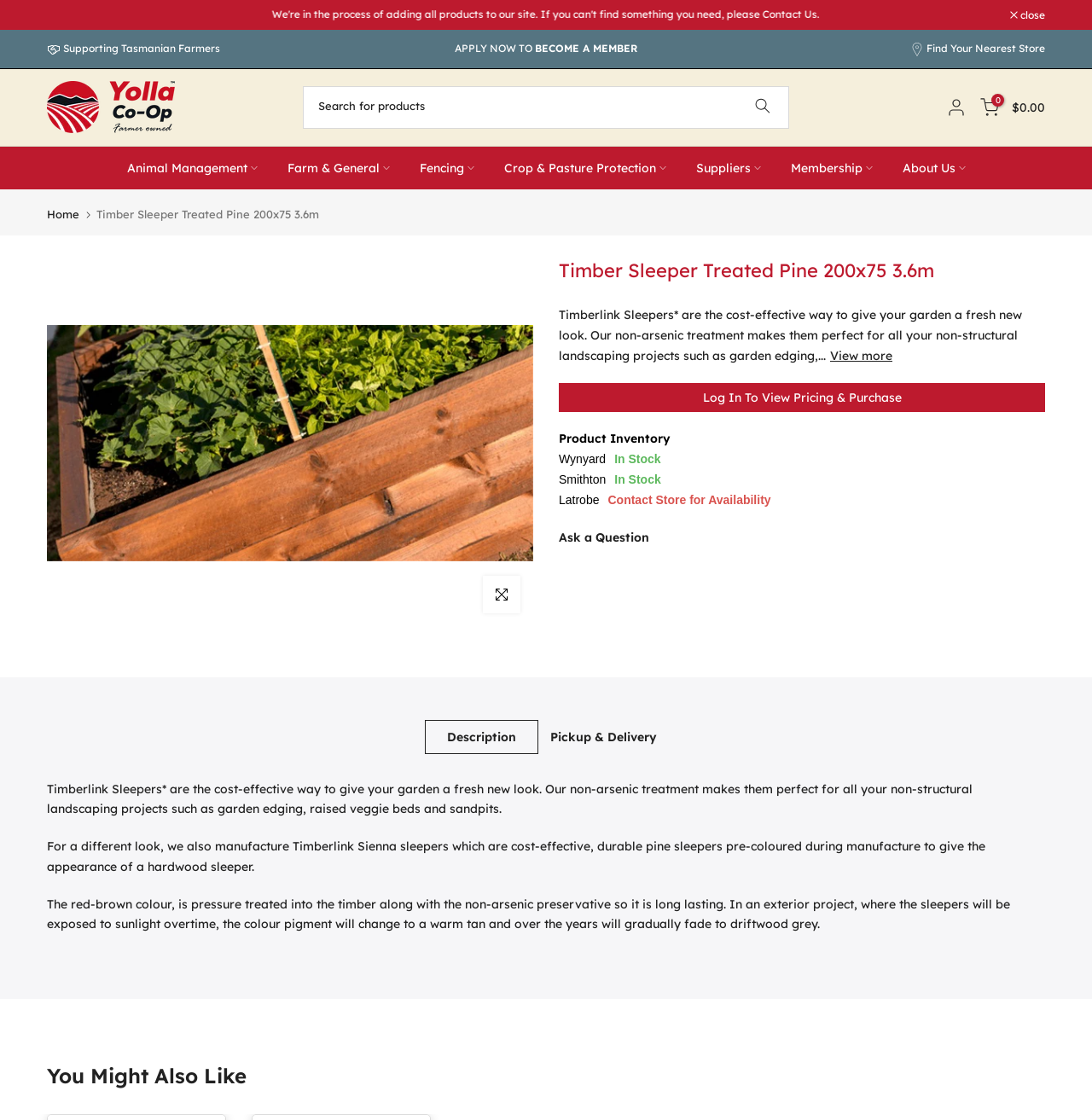What is the product name on this webpage?
Examine the image and provide an in-depth answer to the question.

I found the product name by looking at the heading element with the text 'Timber Sleeper Treated Pine 200x75 3.6m' which is located at the top of the webpage.